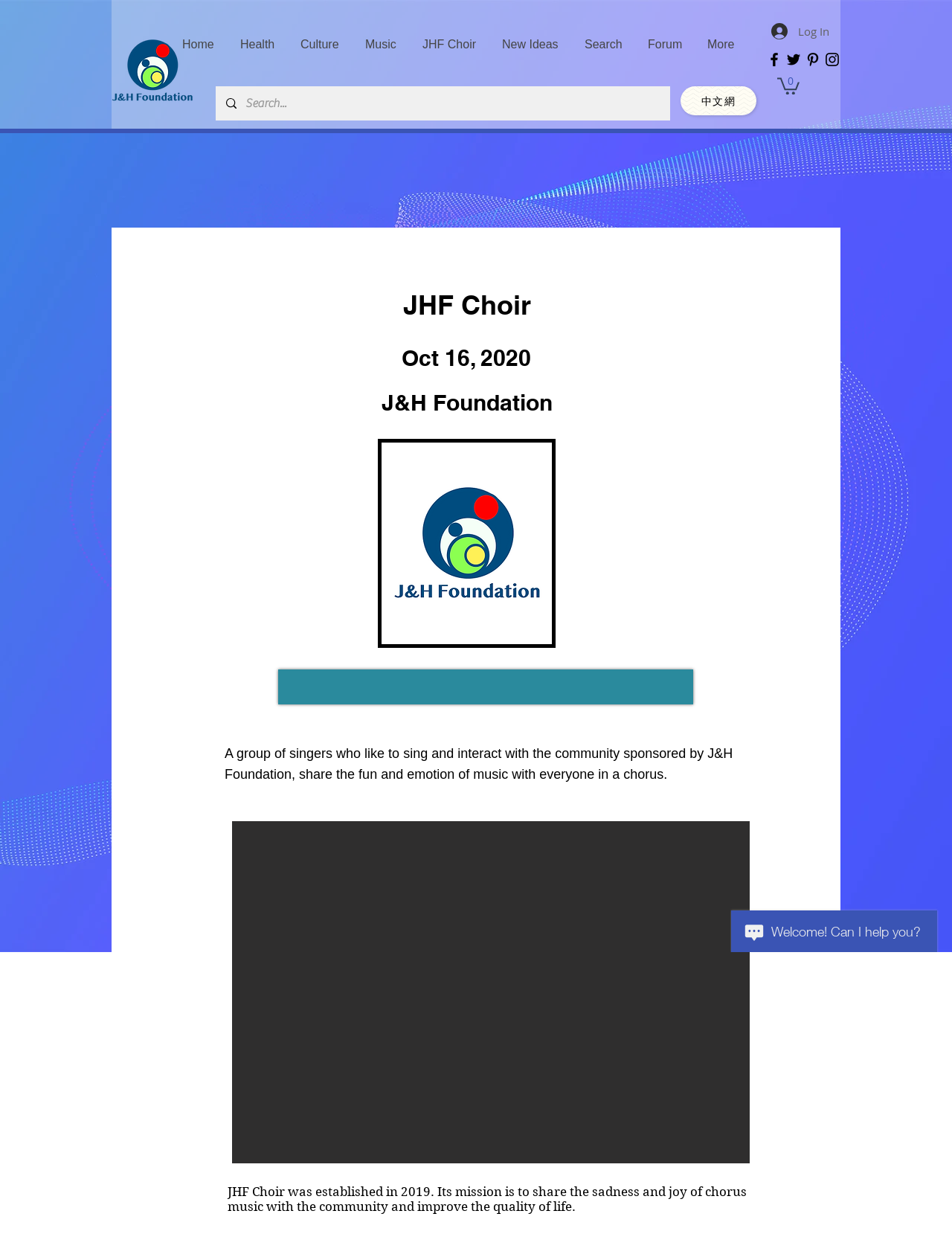Given the following UI element description: "0", find the bounding box coordinates in the webpage screenshot.

[0.816, 0.061, 0.84, 0.077]